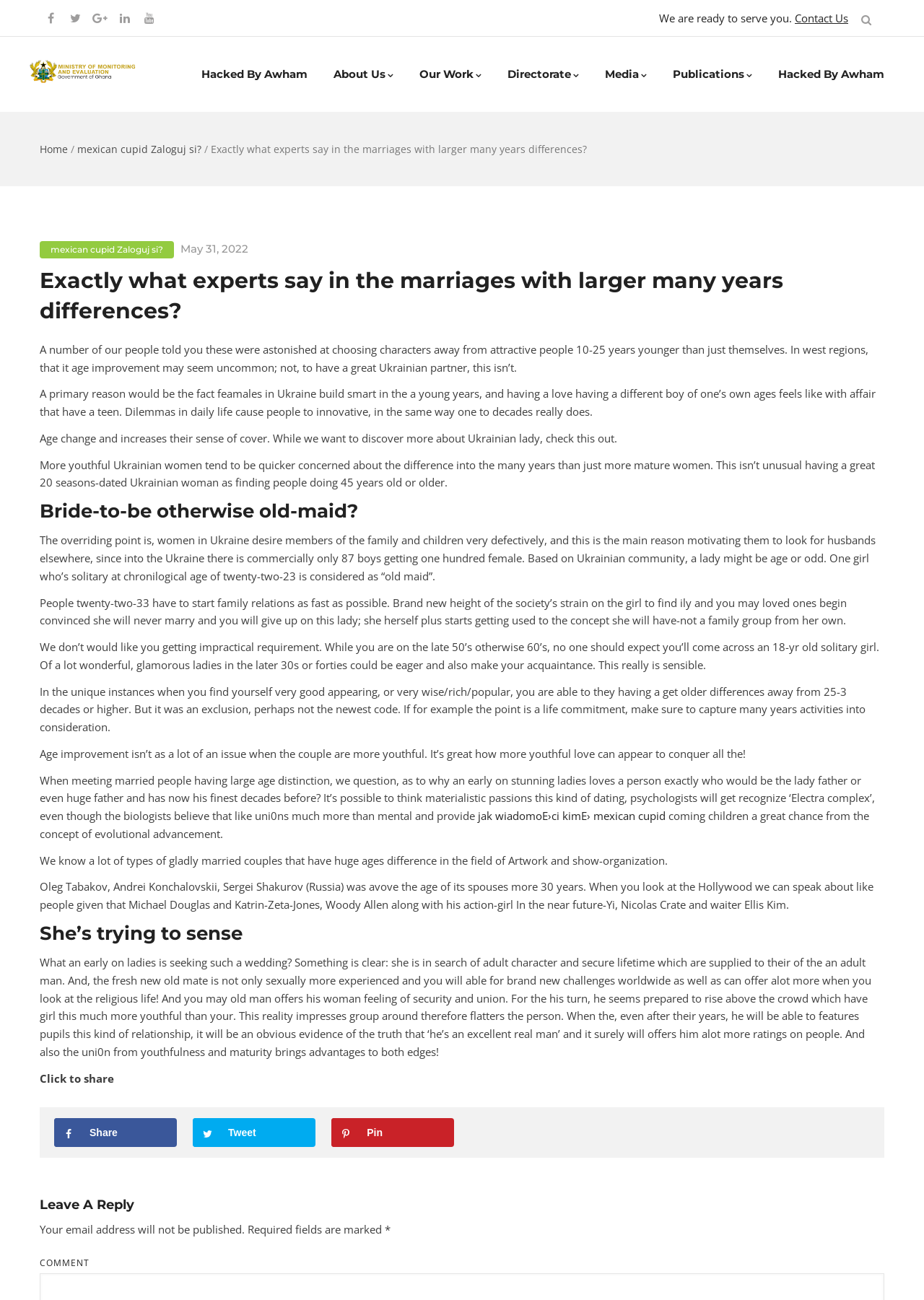Extract the text of the main heading from the webpage.

Exactly what experts say in the marriages with larger many years differences?